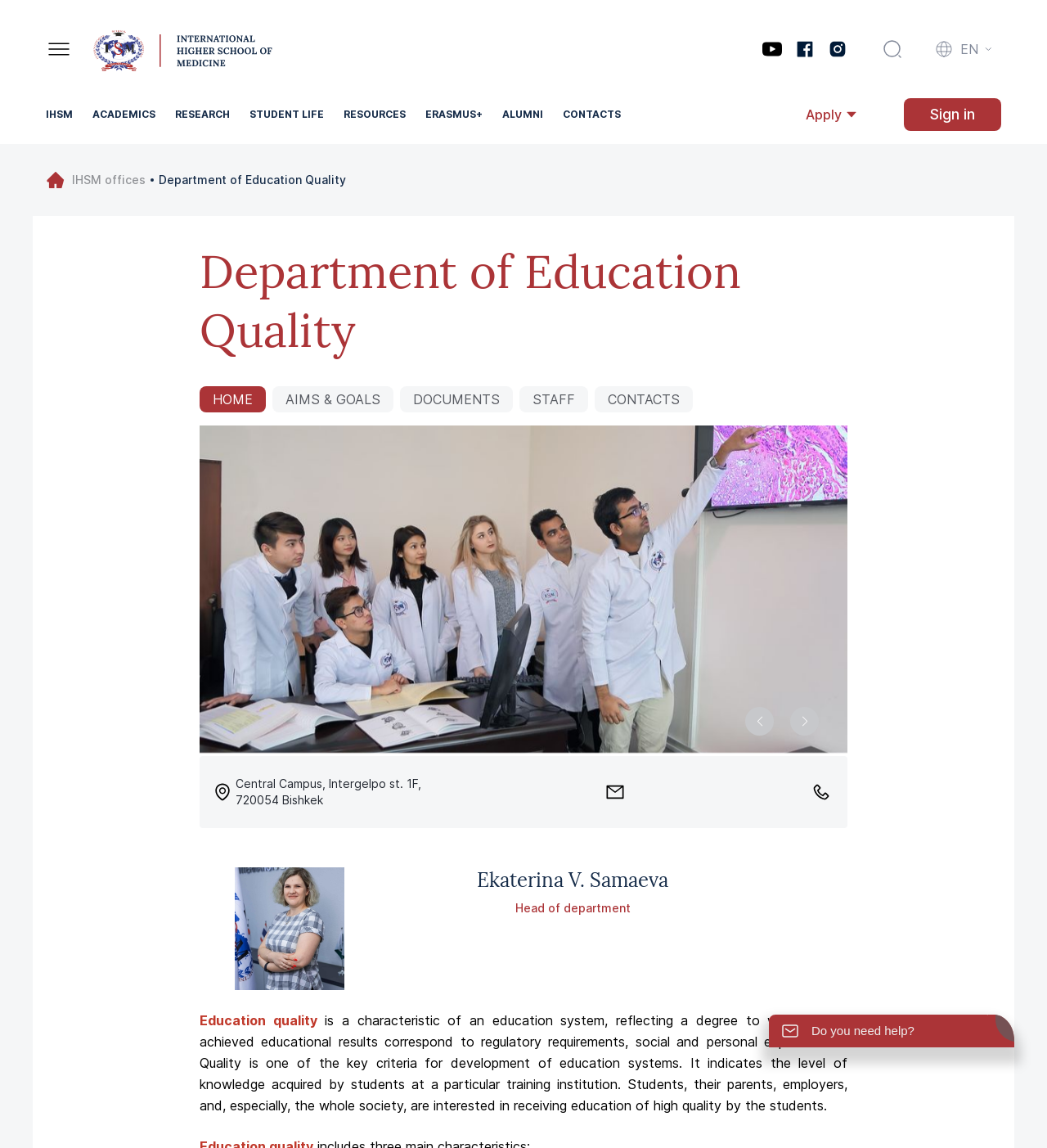Convey a detailed summary of the webpage, mentioning all key elements.

The webpage is about the International Higher School of Medicine (IHSM), a prestigious institution offering opportunities to study MBBS in Kyrgyzstan. At the top left corner, there is an image and a link to "ISM". On the top right corner, there are social media links, including YouTube, and a language selection option with "EN" as the default choice.

Below the top section, there is a navigation menu with links to various sections, including "ACADEMICS", "RESEARCH", "STUDENT LIFE", "RESOURCES", "ERASMUS+", "ALUMNI", and "CONTACTS". Next to the navigation menu, there is a call-to-action button "Apply" and a "Sign in" link.

The main content area is divided into sections. The first section has a heading "Department of Education Quality" and describes the department's goals and objectives. There is a carousel with a single slide, which can be navigated using "Previous slide" and "Next slide" buttons. The slide contains an image, a heading, and a paragraph of text describing the importance of education quality.

Below the carousel, there is a section with contact information, including an address and a map. There are also images and a figure with a heading "Ekaterina V. Samaeva" and a description "Head of department". The final section has a heading "Education quality" and a lengthy paragraph explaining the concept of education quality and its importance.

At the bottom of the page, there is a section with a question "Do you need help?" and a few images. Overall, the webpage provides an overview of the IHSM institution, its departments, and its focus on education quality.